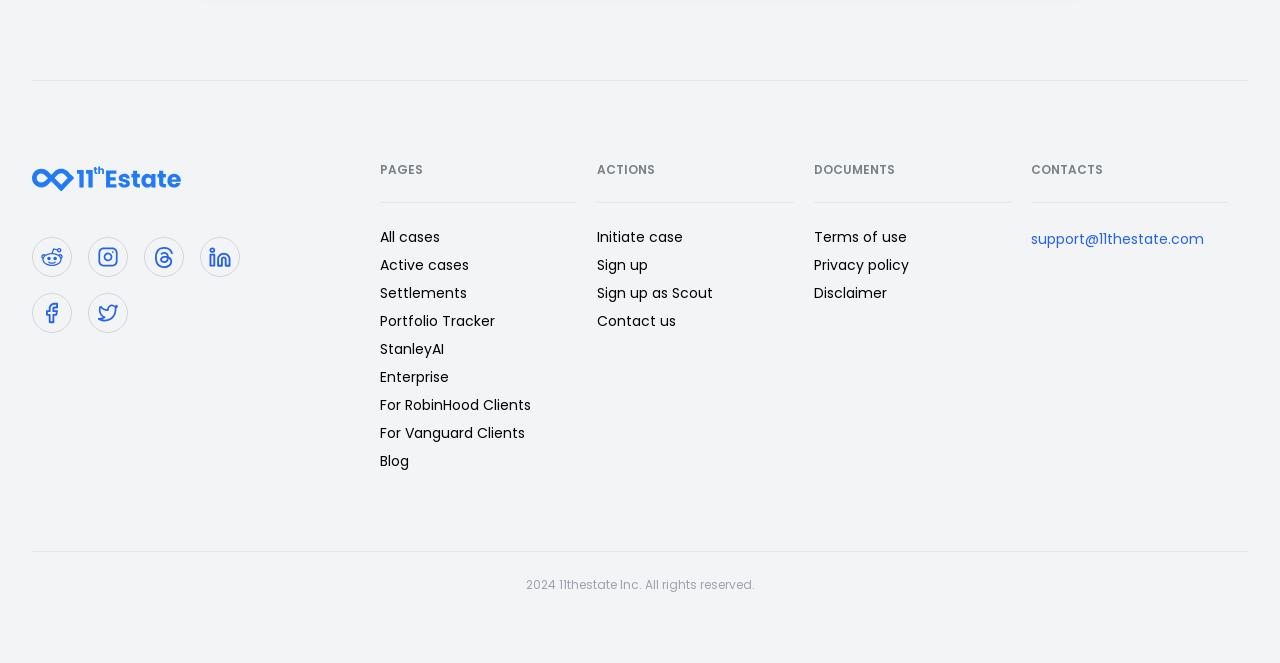Please provide the bounding box coordinates in the format (top-left x, top-left y, bottom-right x, bottom-right y). Remember, all values are floating point numbers between 0 and 1. What is the bounding box coordinate of the region described as: Terms of use

[0.636, 0.342, 0.79, 0.373]